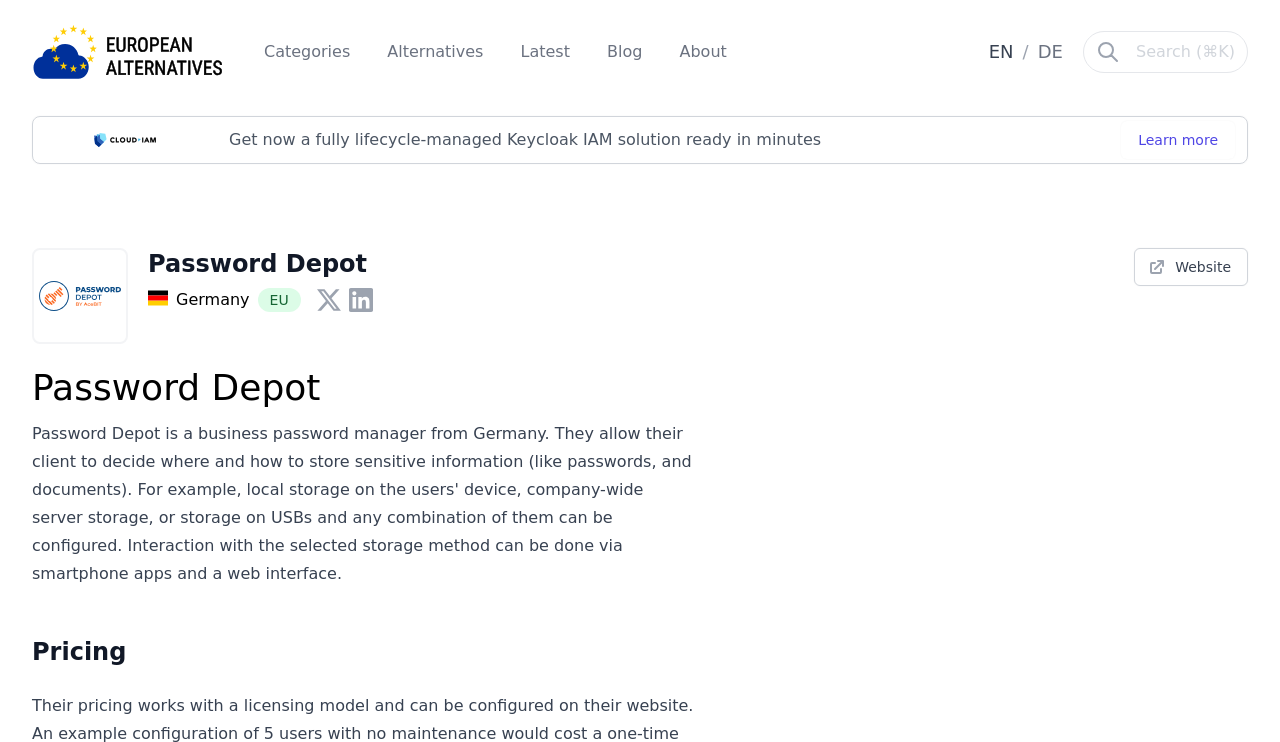What is the name of the password manager?
Look at the image and answer the question with a single word or phrase.

Password Depot